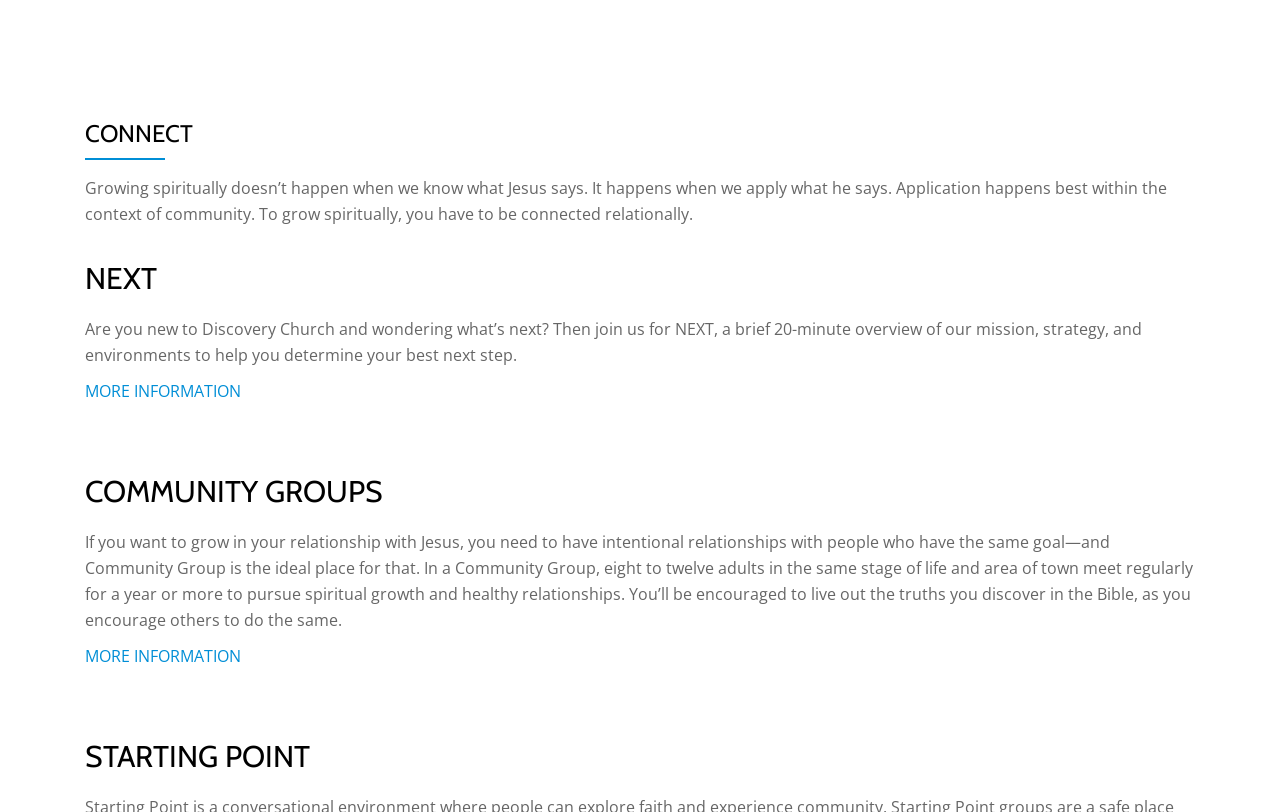What is the focus of the webpage?
Look at the image and respond to the question as thoroughly as possible.

The webpage emphasizes the importance of connecting relationally to grow spiritually, and it provides information about different ways to do so, such as NEXT, Community Groups, and Starting Point.